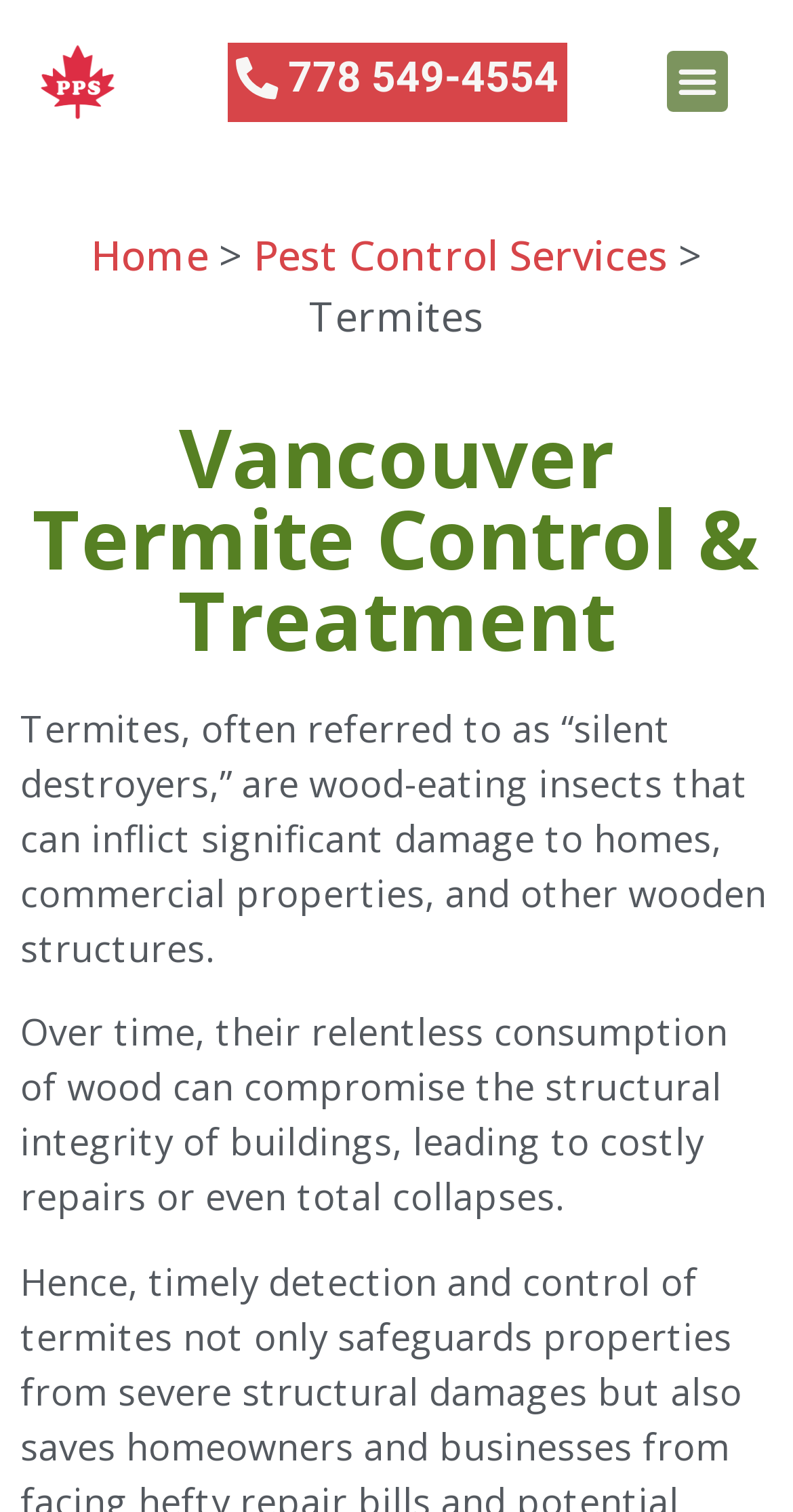Please give a one-word or short phrase response to the following question: 
What is the name of the company providing termite control services?

Perfect Pest Solutions